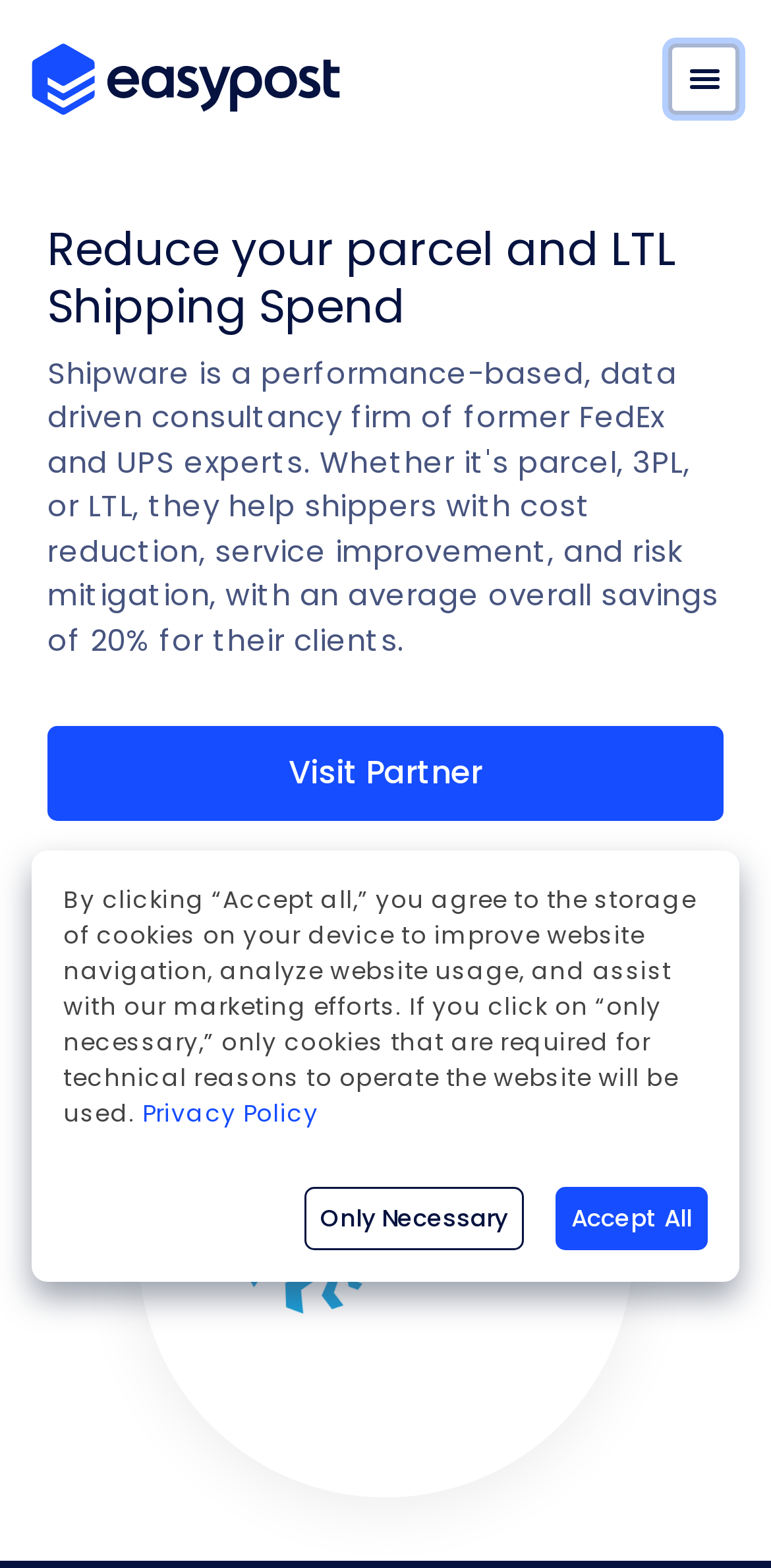By analyzing the image, answer the following question with a detailed response: What is the purpose of the 'Visit Partner' button?

The 'Visit Partner' button is located at coordinates [0.062, 0.463, 0.938, 0.524] and is likely intended to direct users to a partner's website or page. The exact purpose can be inferred from the button's text and its position on the webpage.